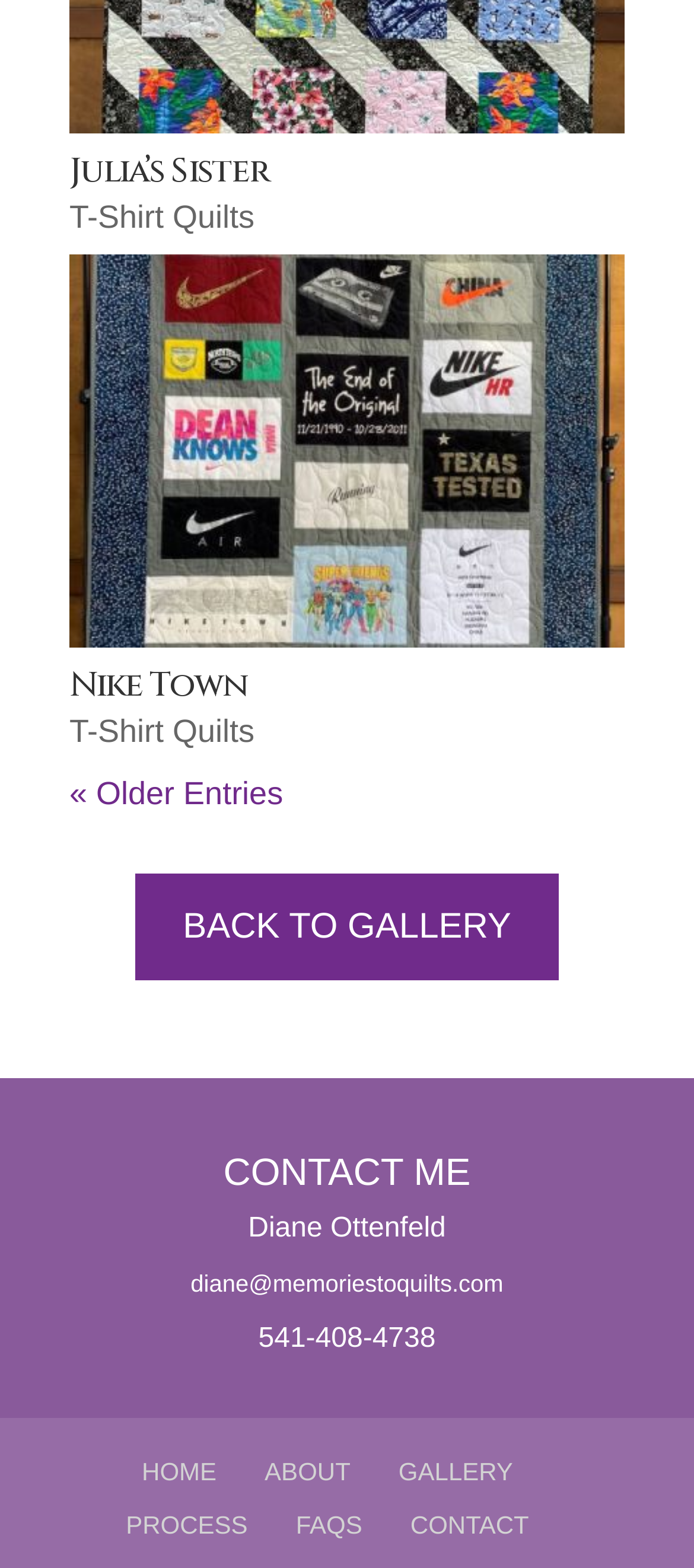Based on the image, please respond to the question with as much detail as possible:
What is the name of the author?

The author's name can be found in the bottom section of the webpage, where it says 'Diane Ottenfeld' in a static text element.